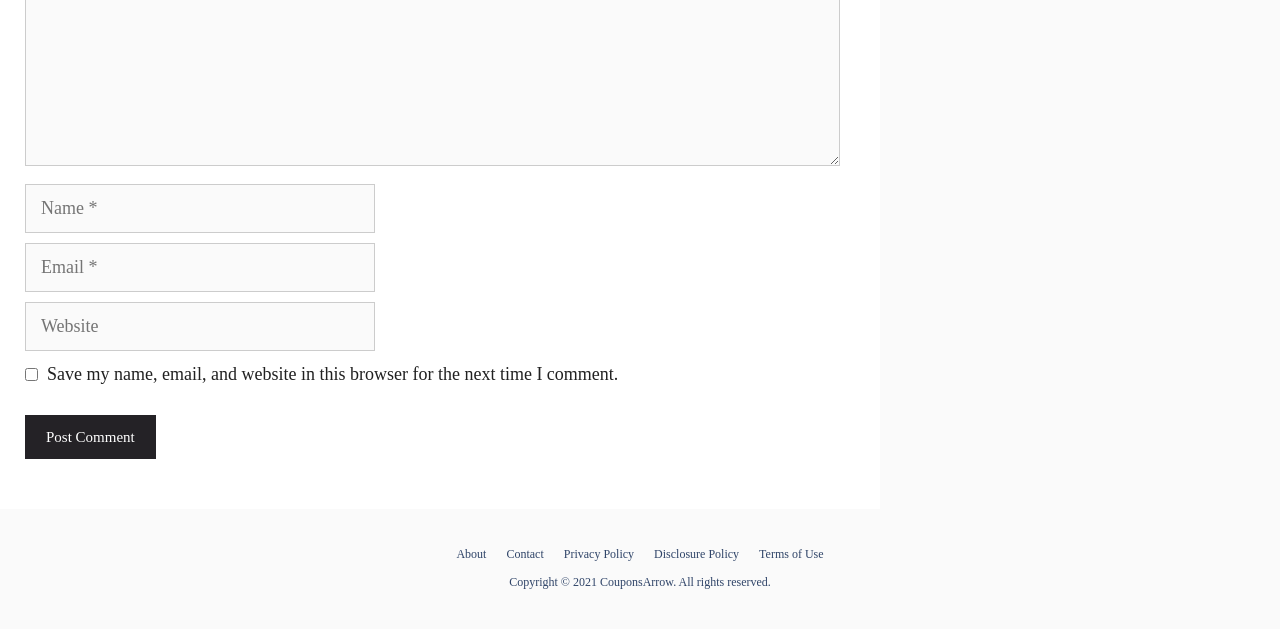Please identify the bounding box coordinates of the clickable area that will fulfill the following instruction: "Input your email". The coordinates should be in the format of four float numbers between 0 and 1, i.e., [left, top, right, bottom].

[0.02, 0.386, 0.293, 0.463]